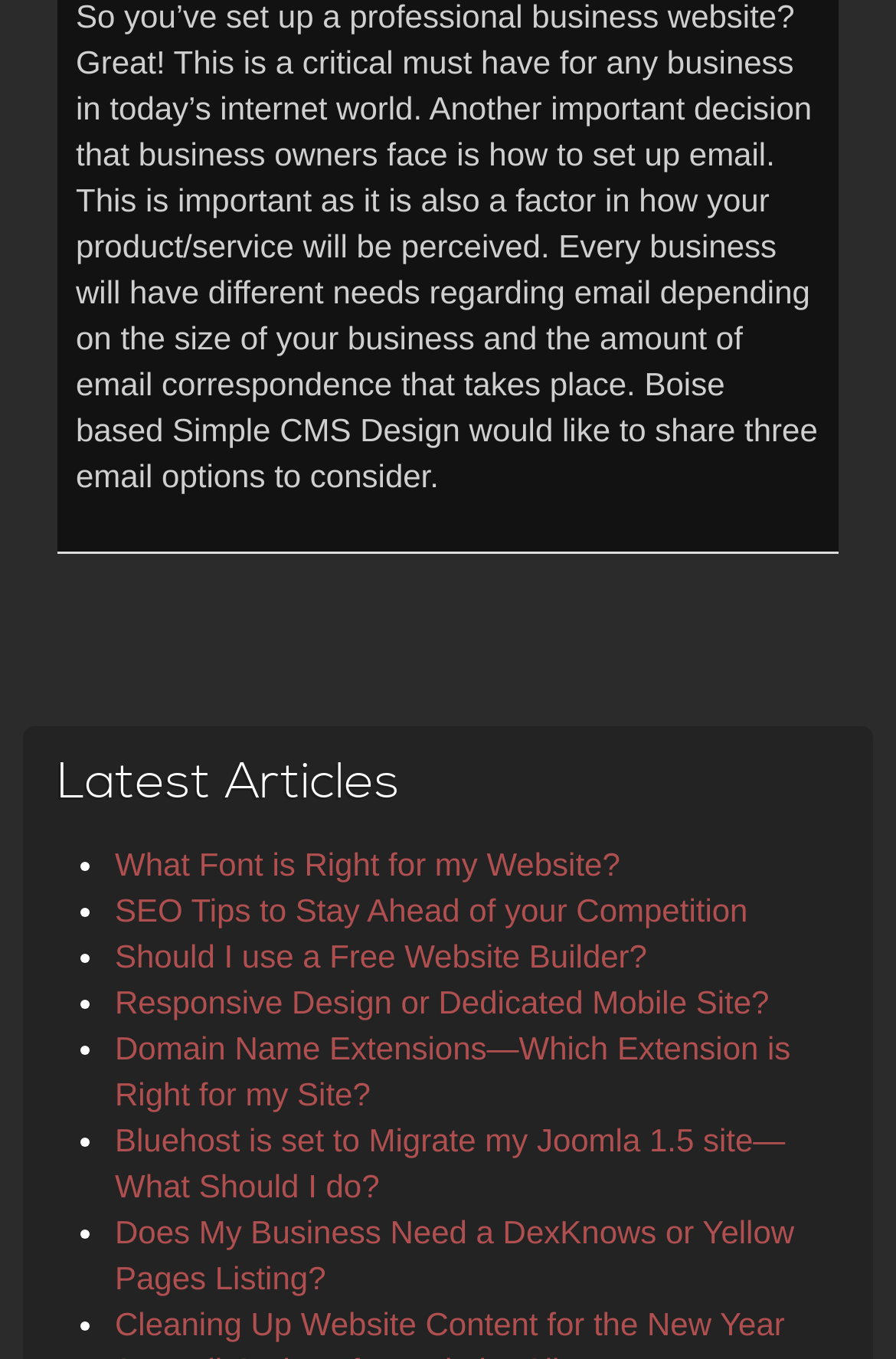Please reply to the following question using a single word or phrase: 
What is the last article listed in the 'Latest Articles' section?

Cleaning Up Website Content for the New Year